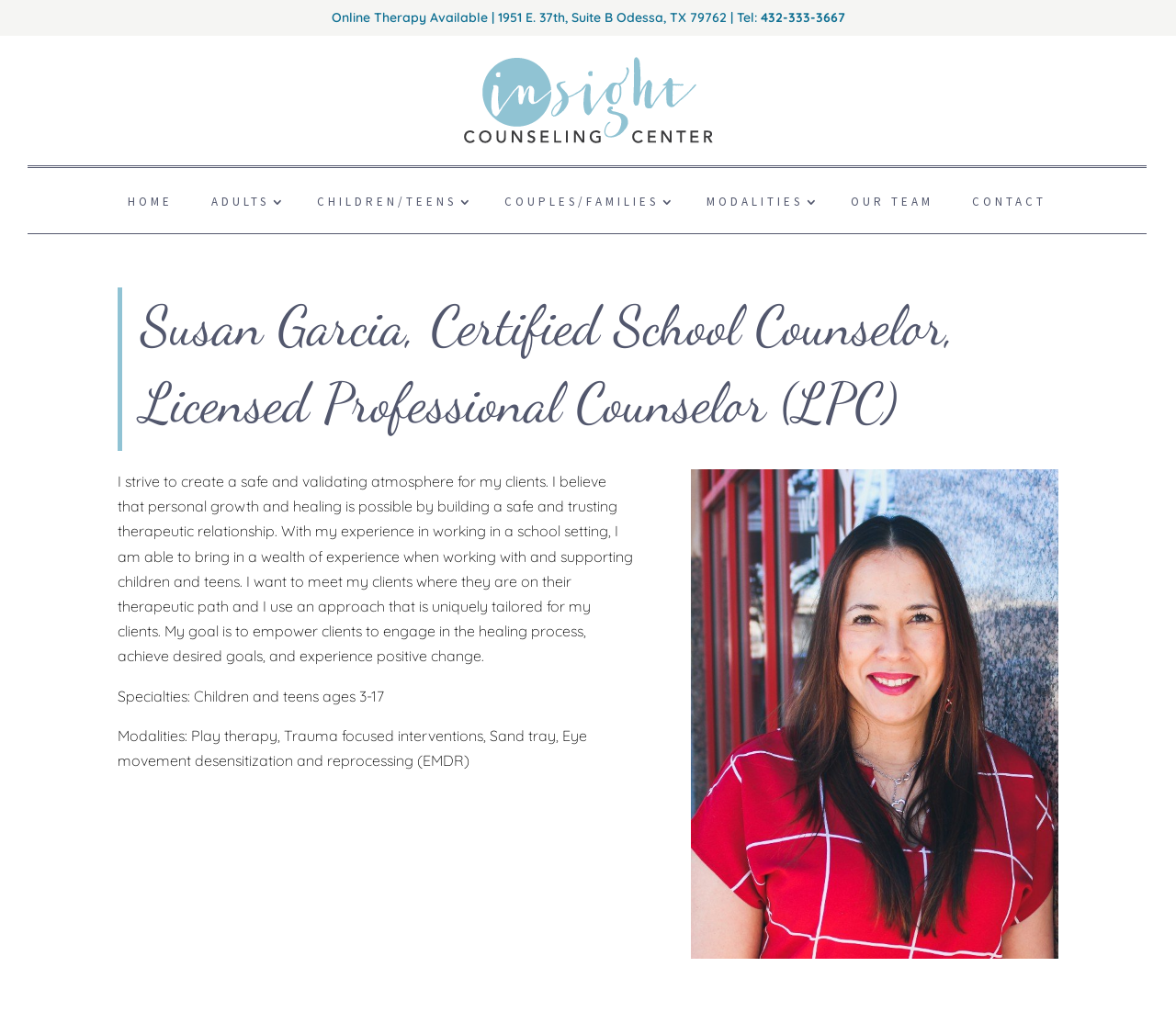Find the bounding box coordinates for the HTML element described in this sentence: "Contact". Provide the coordinates as four float numbers between 0 and 1, in the format [left, top, right, bottom].

[0.819, 0.193, 0.898, 0.229]